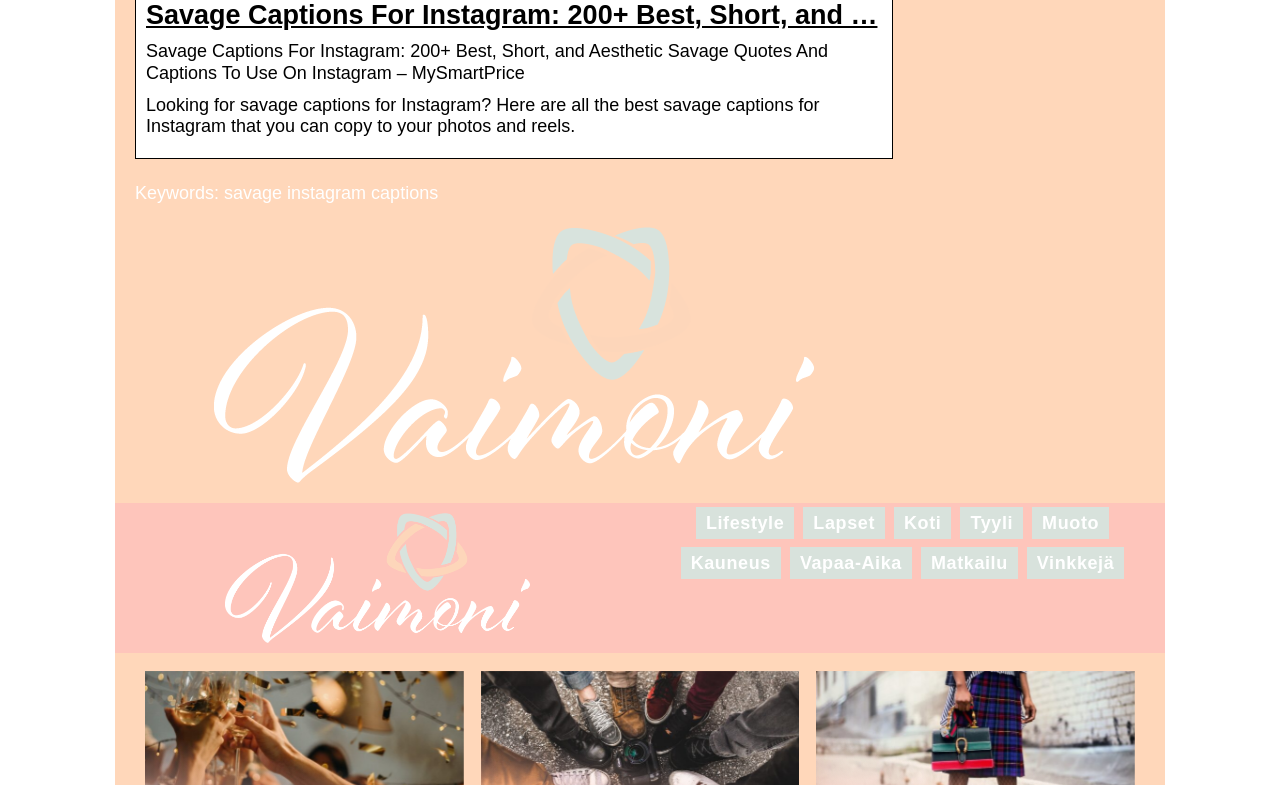Determine the coordinates of the bounding box that should be clicked to complete the instruction: "Visit the Vapaa-Aika page". The coordinates should be represented by four float numbers between 0 and 1: [left, top, right, bottom].

[0.625, 0.704, 0.705, 0.73]